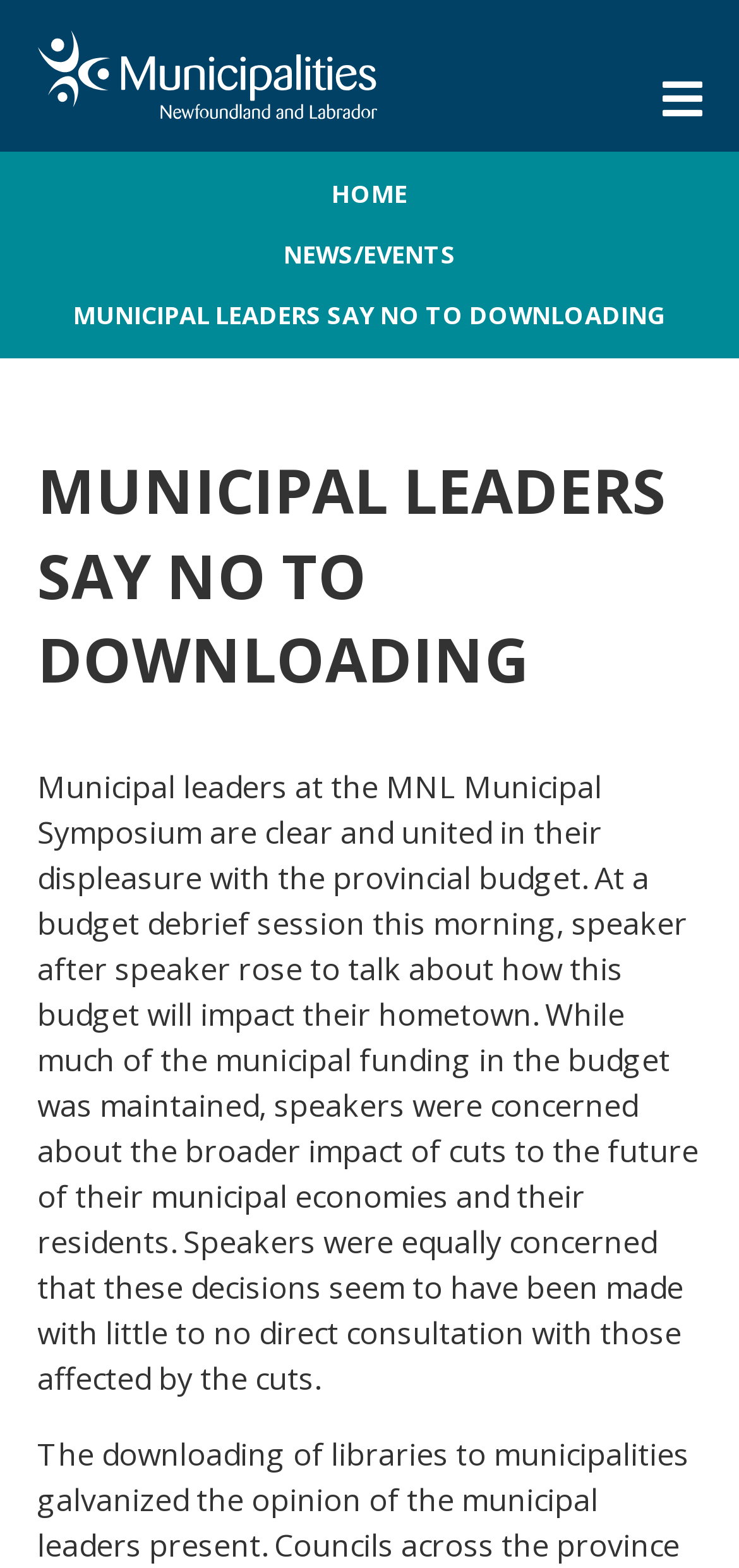Please locate the bounding box coordinates of the element that should be clicked to achieve the given instruction: "Click the MUNICIPAL LEADERS SAY NO TO DOWNLOADING link".

[0.066, 0.193, 0.934, 0.209]